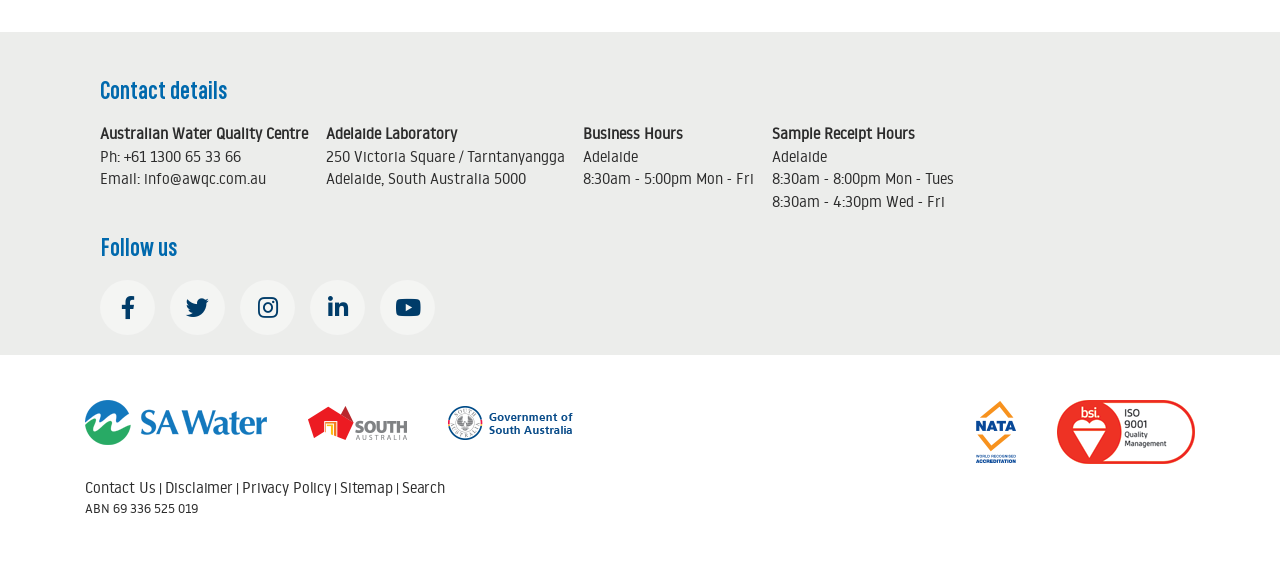Locate the bounding box coordinates of the item that should be clicked to fulfill the instruction: "Click SA Water logo".

[0.066, 0.692, 0.209, 0.771]